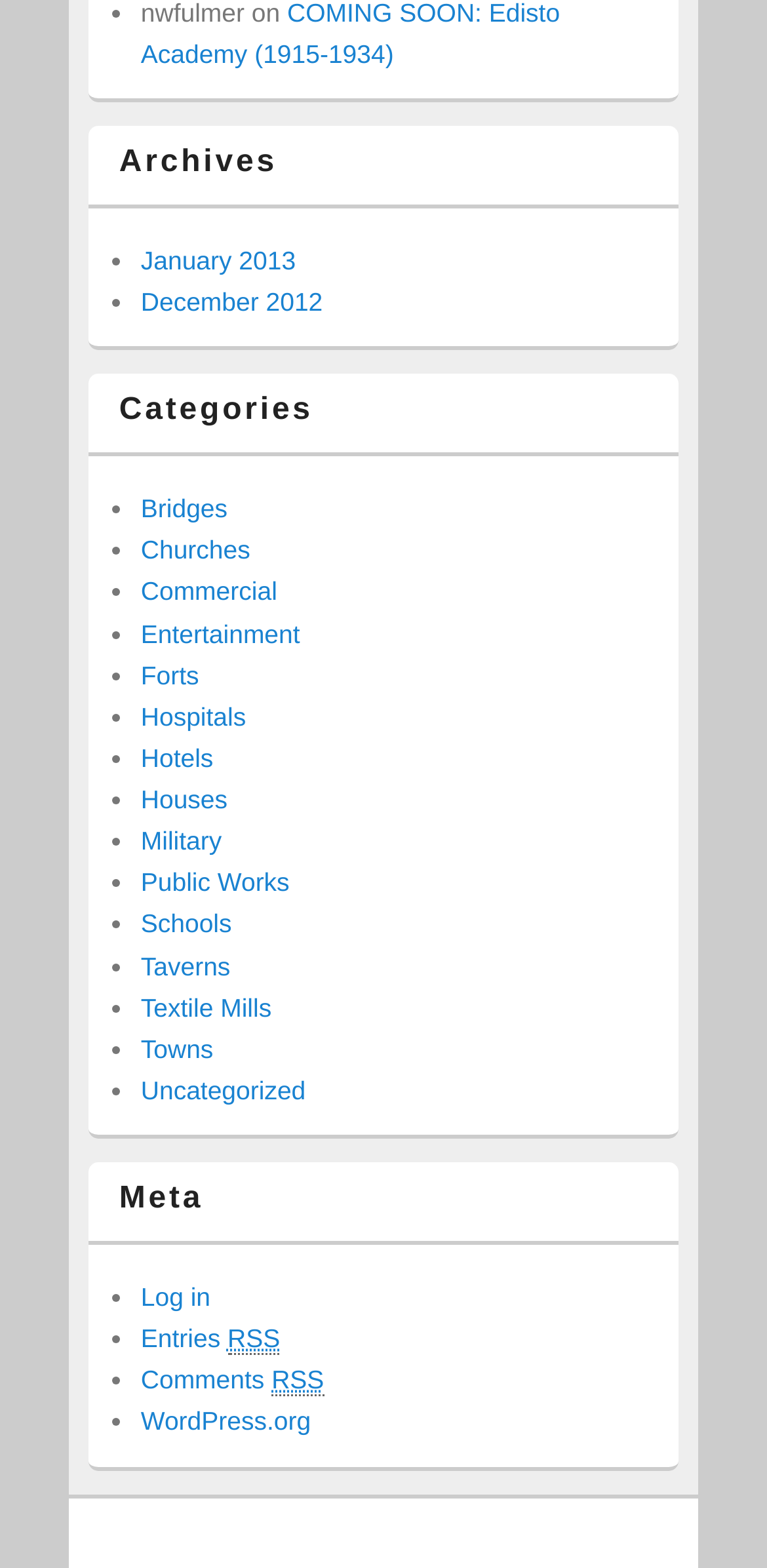What is the first category listed?
Provide an in-depth answer to the question, covering all aspects.

The categories section lists links to various categories, and the first one listed is 'Bridges'.